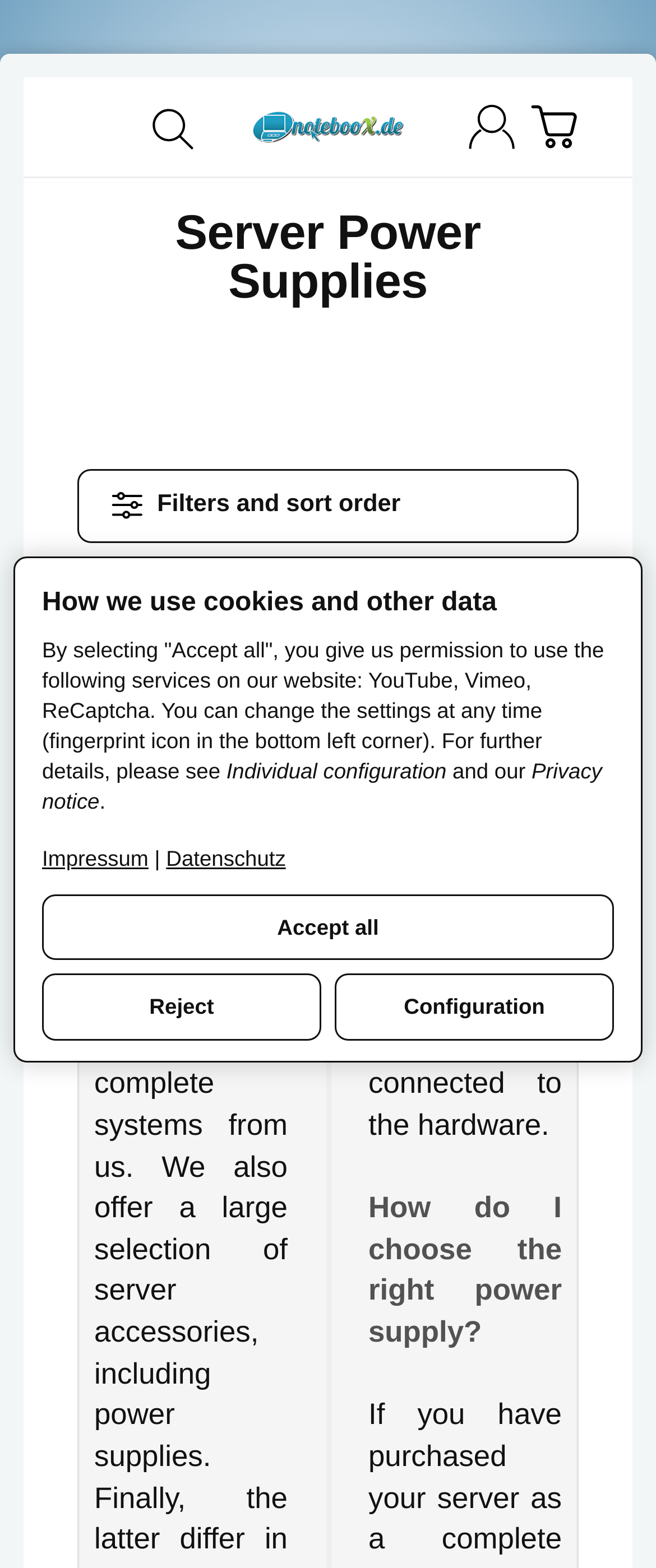Please specify the bounding box coordinates of the clickable region necessary for completing the following instruction: "Log in to the website". The coordinates must consist of four float numbers between 0 and 1, i.e., [left, top, right, bottom].

[0.714, 0.066, 0.788, 0.096]